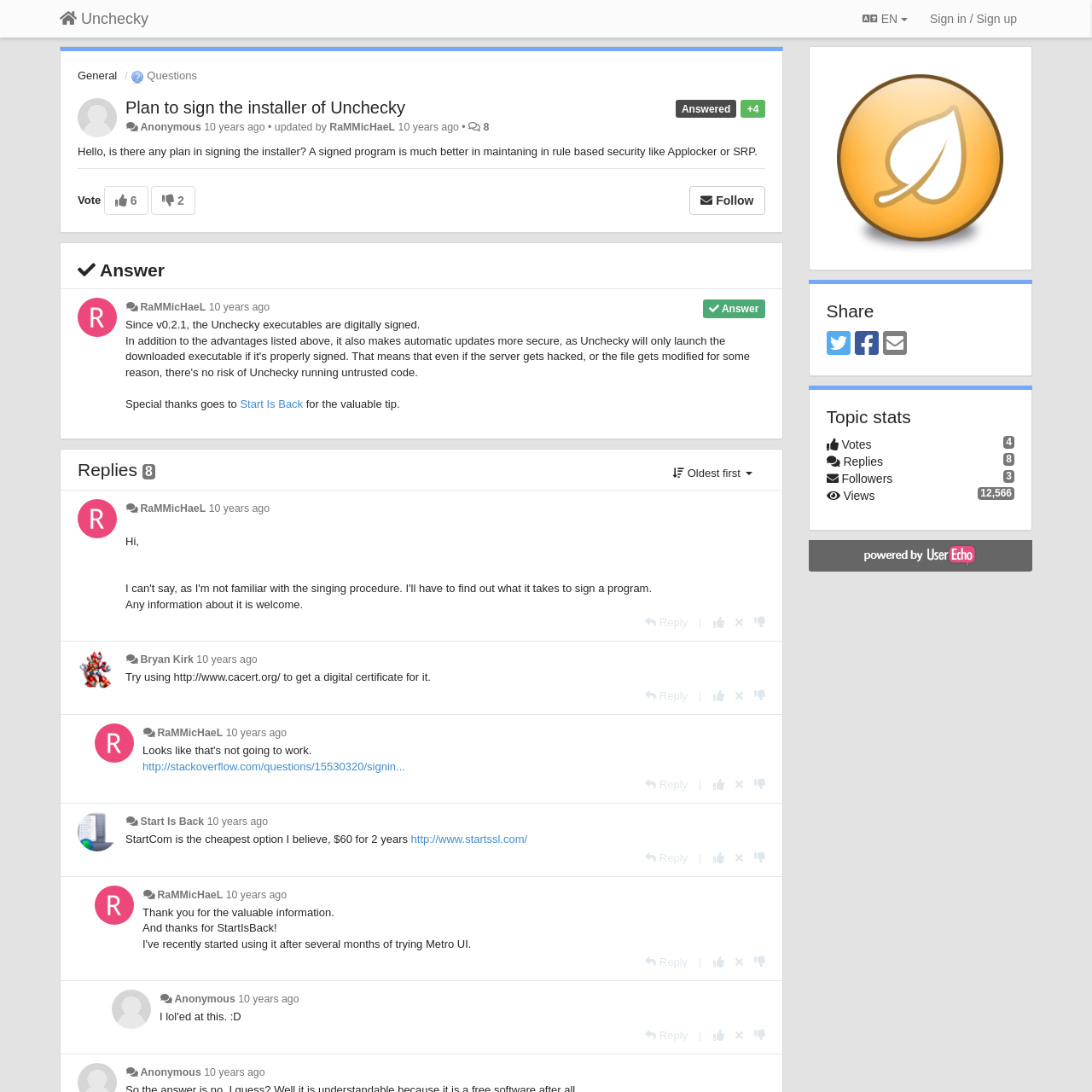Please identify the bounding box coordinates for the region that you need to click to follow this instruction: "Click the link to reply".

[0.591, 0.564, 0.63, 0.576]